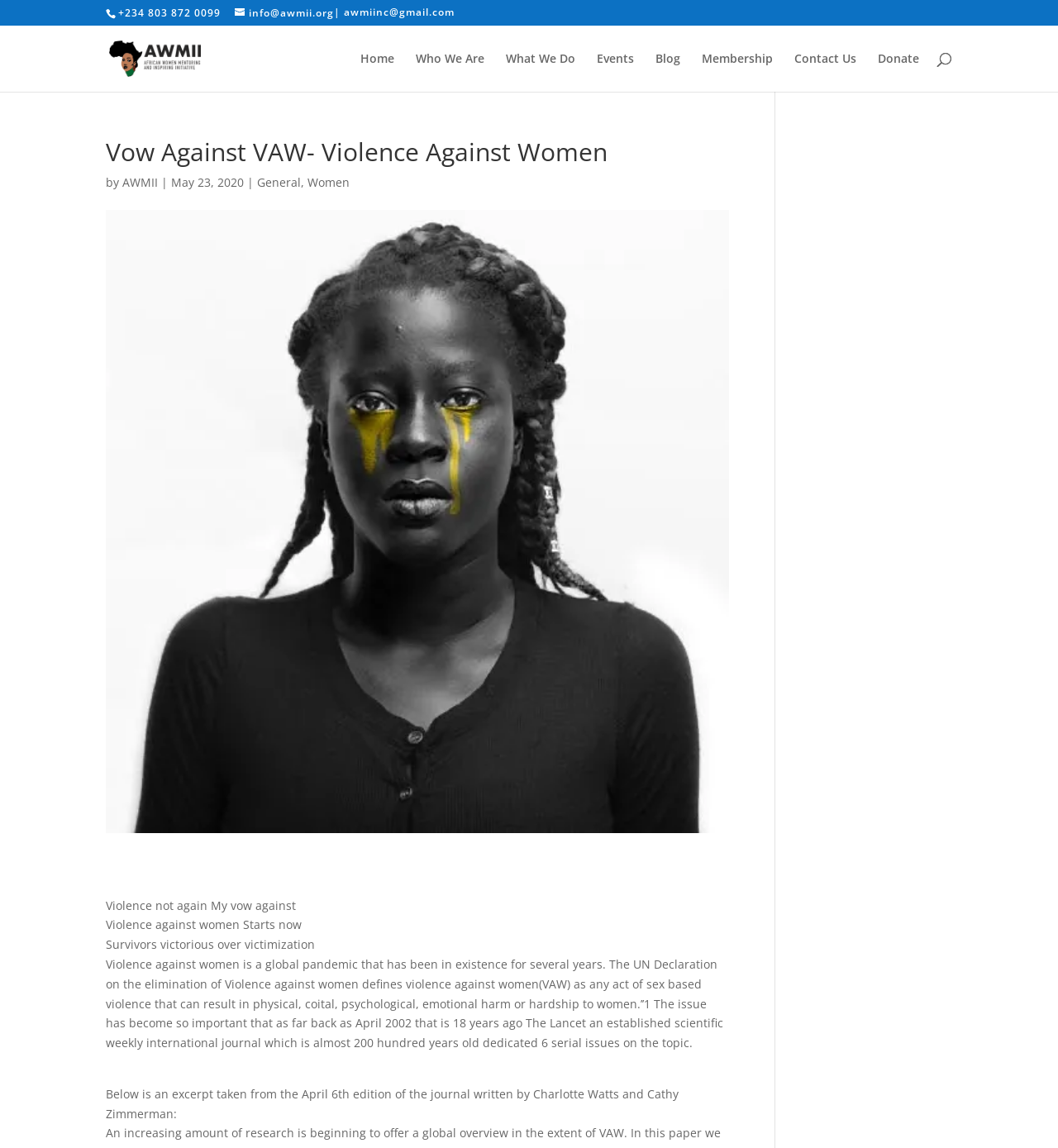Please determine the heading text of this webpage.

Vow Against VAW- Violence Against Women